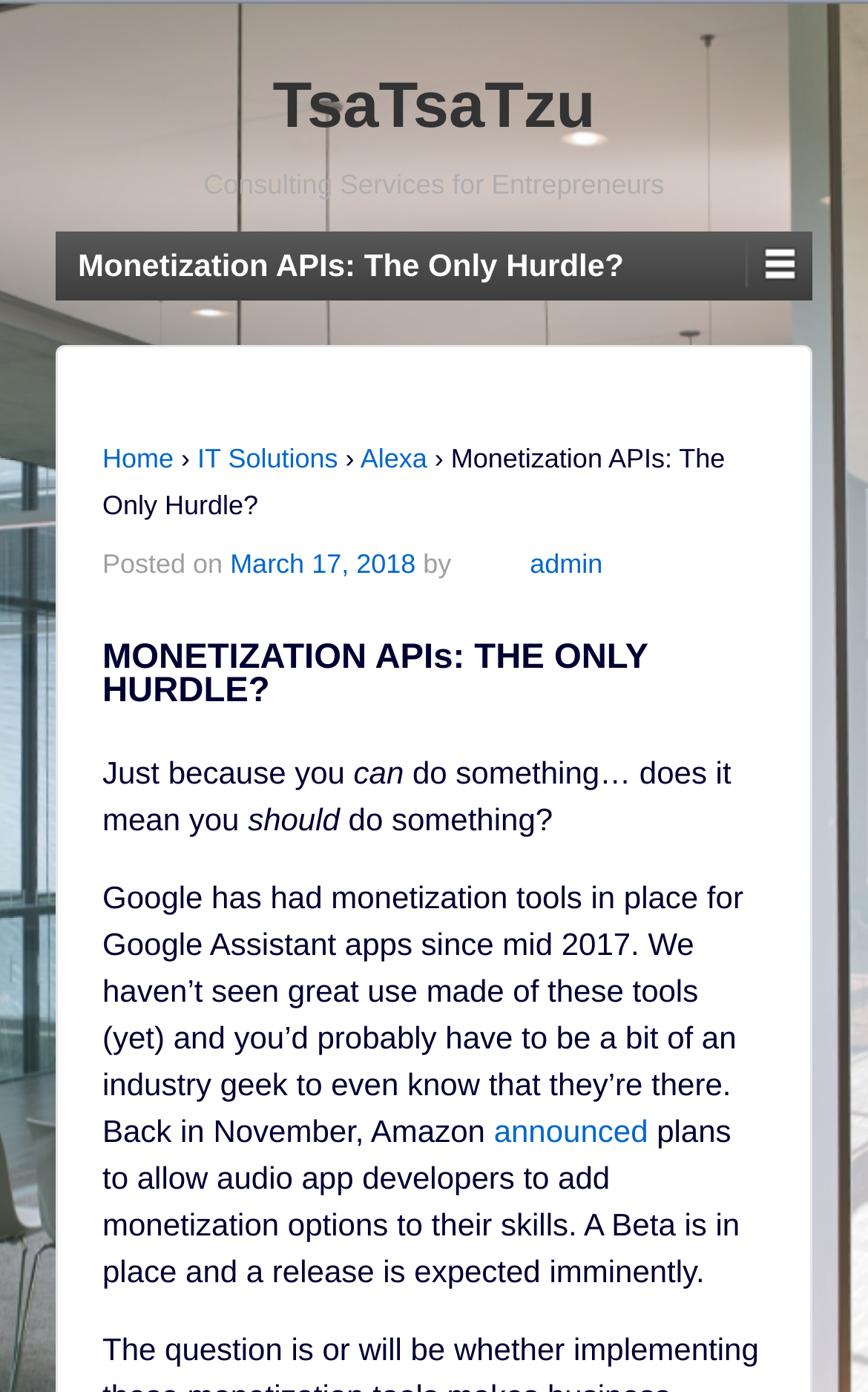Select the bounding box coordinates of the element I need to click to carry out the following instruction: "Click on Home".

[0.118, 0.318, 0.2, 0.34]